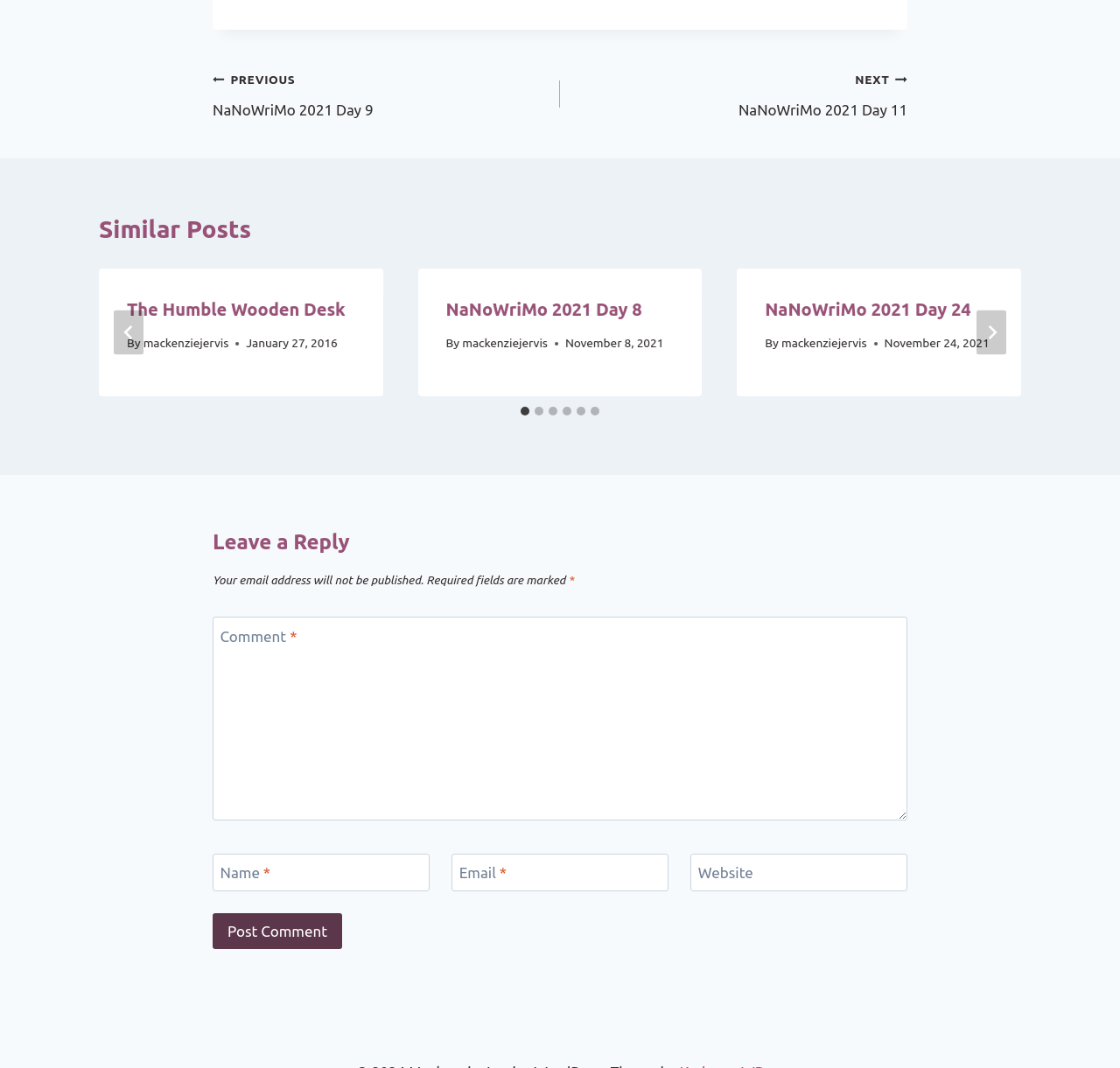Determine the bounding box coordinates of the element's region needed to click to follow the instruction: "Click the 'Go to last slide' button". Provide these coordinates as four float numbers between 0 and 1, formatted as [left, top, right, bottom].

[0.102, 0.29, 0.128, 0.332]